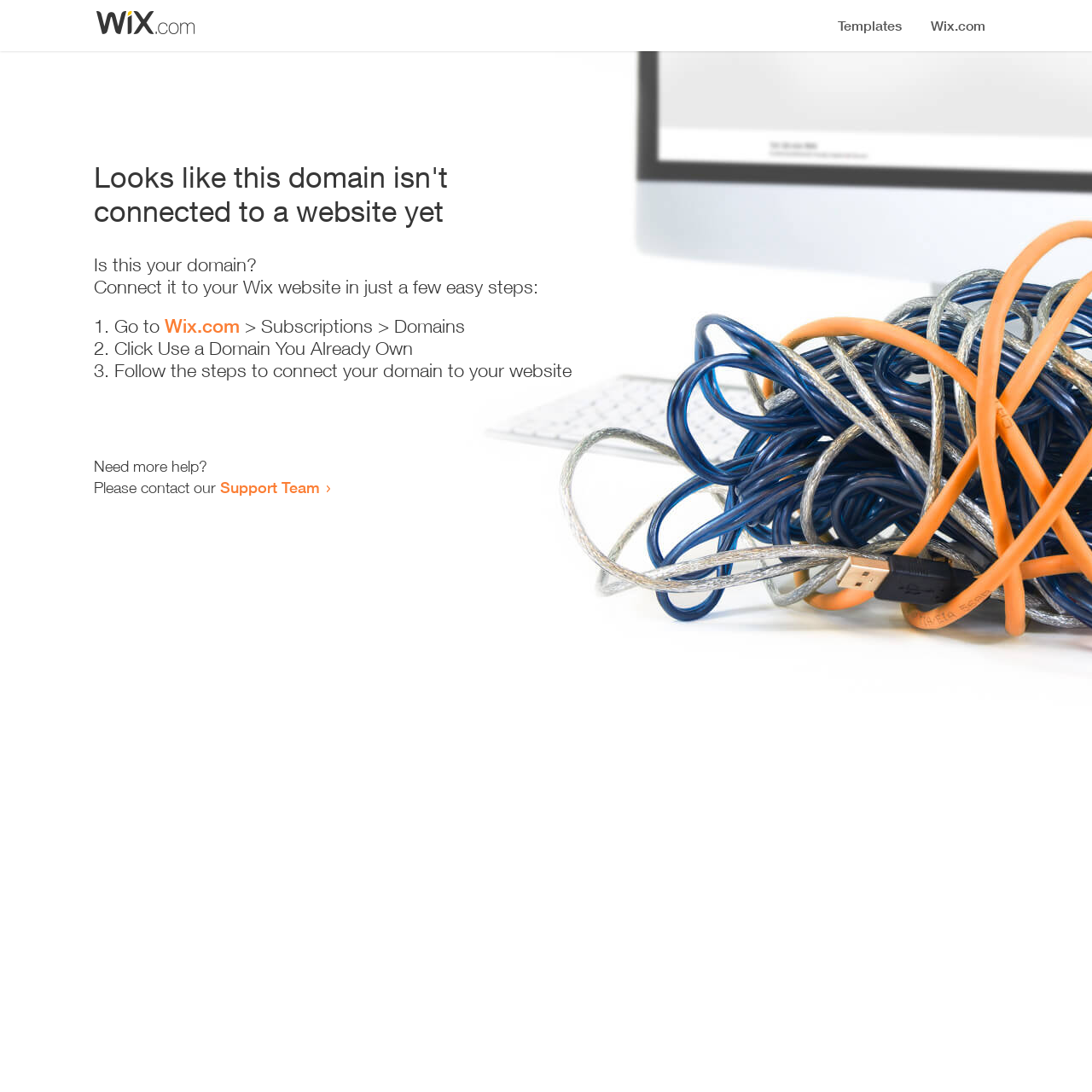Is this webpage related to Wix?
Answer briefly with a single word or phrase based on the image.

Yes